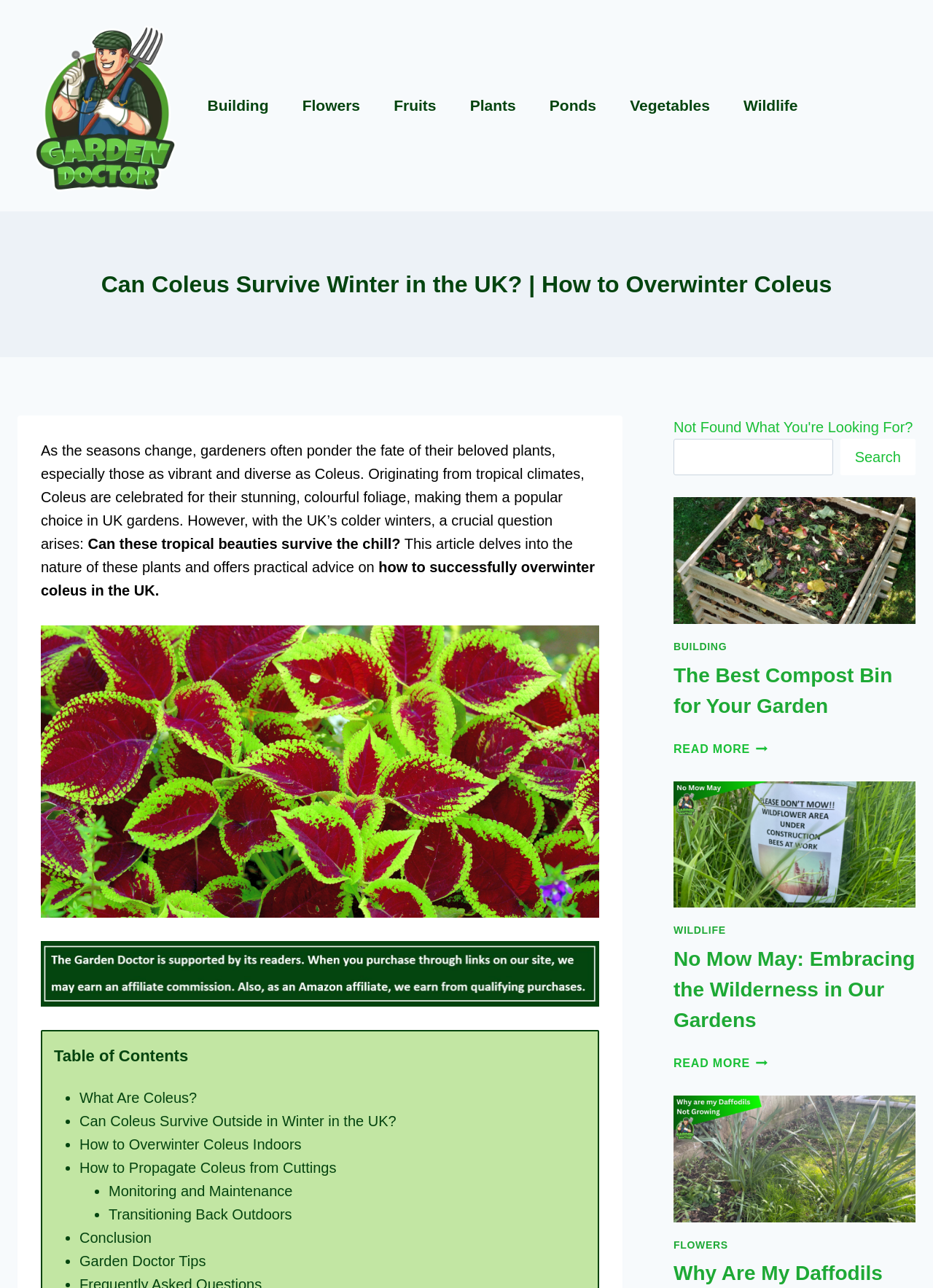Please answer the following question using a single word or phrase: 
What is the topic of the main article?

Coleus